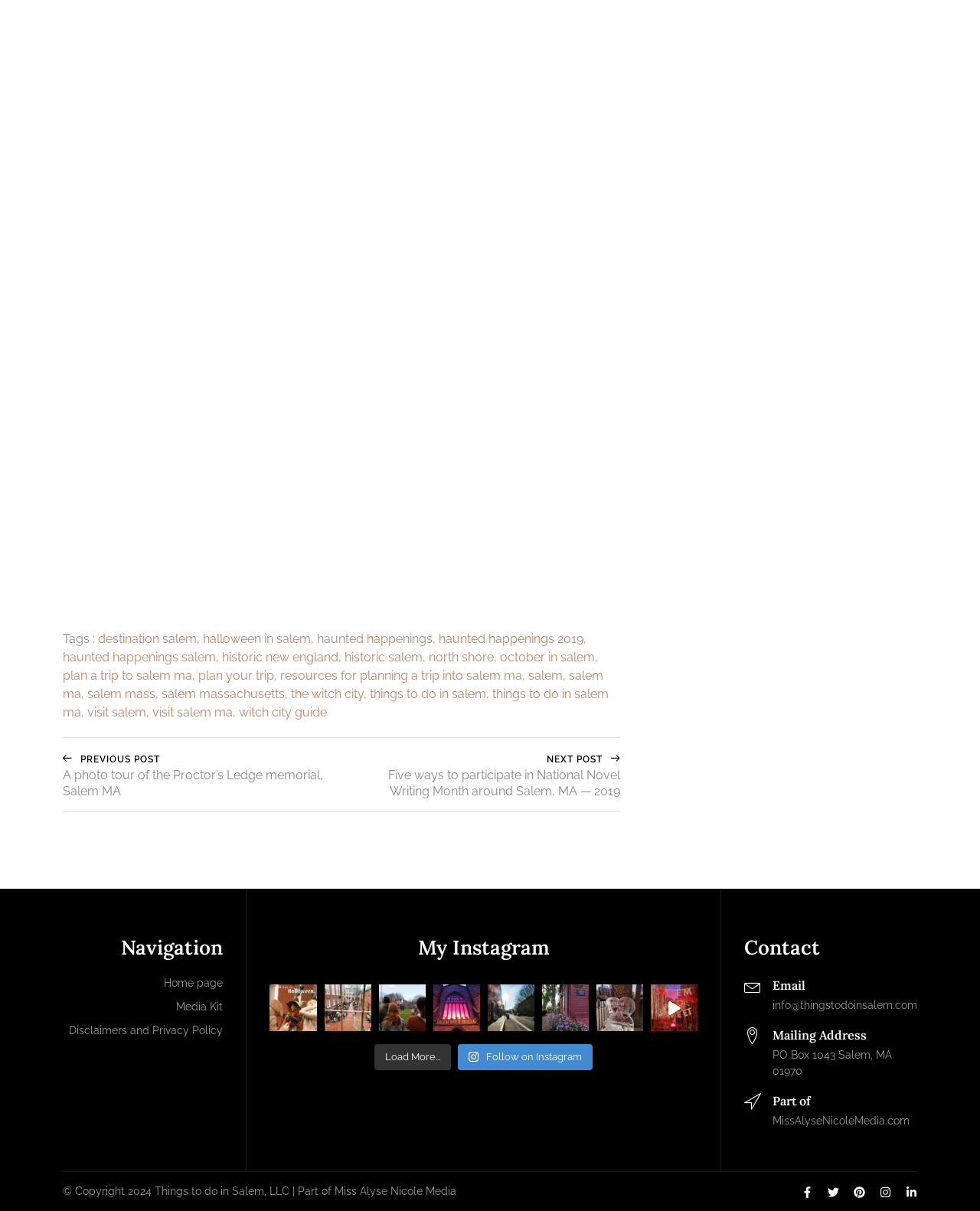Point out the bounding box coordinates of the section to click in order to follow this instruction: "Load more Instagram posts".

[0.382, 0.862, 0.46, 0.884]